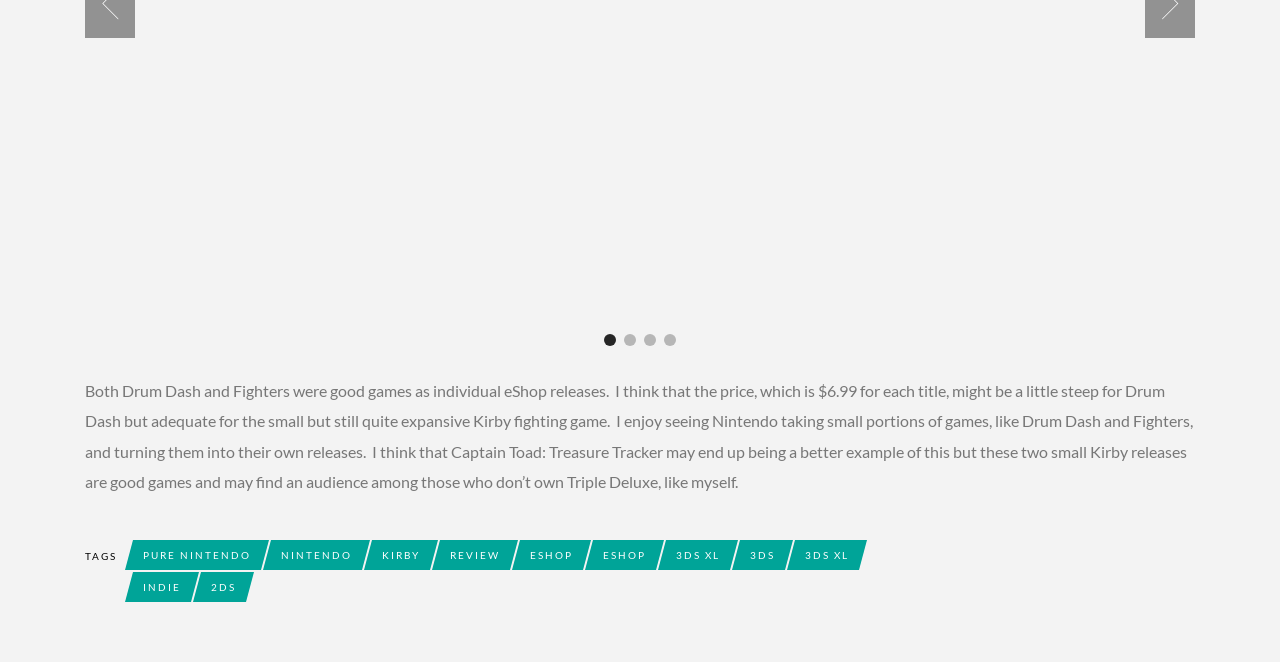Give a short answer to this question using one word or a phrase:
What is the author's opinion on the price of Drum Dash?

a little steep